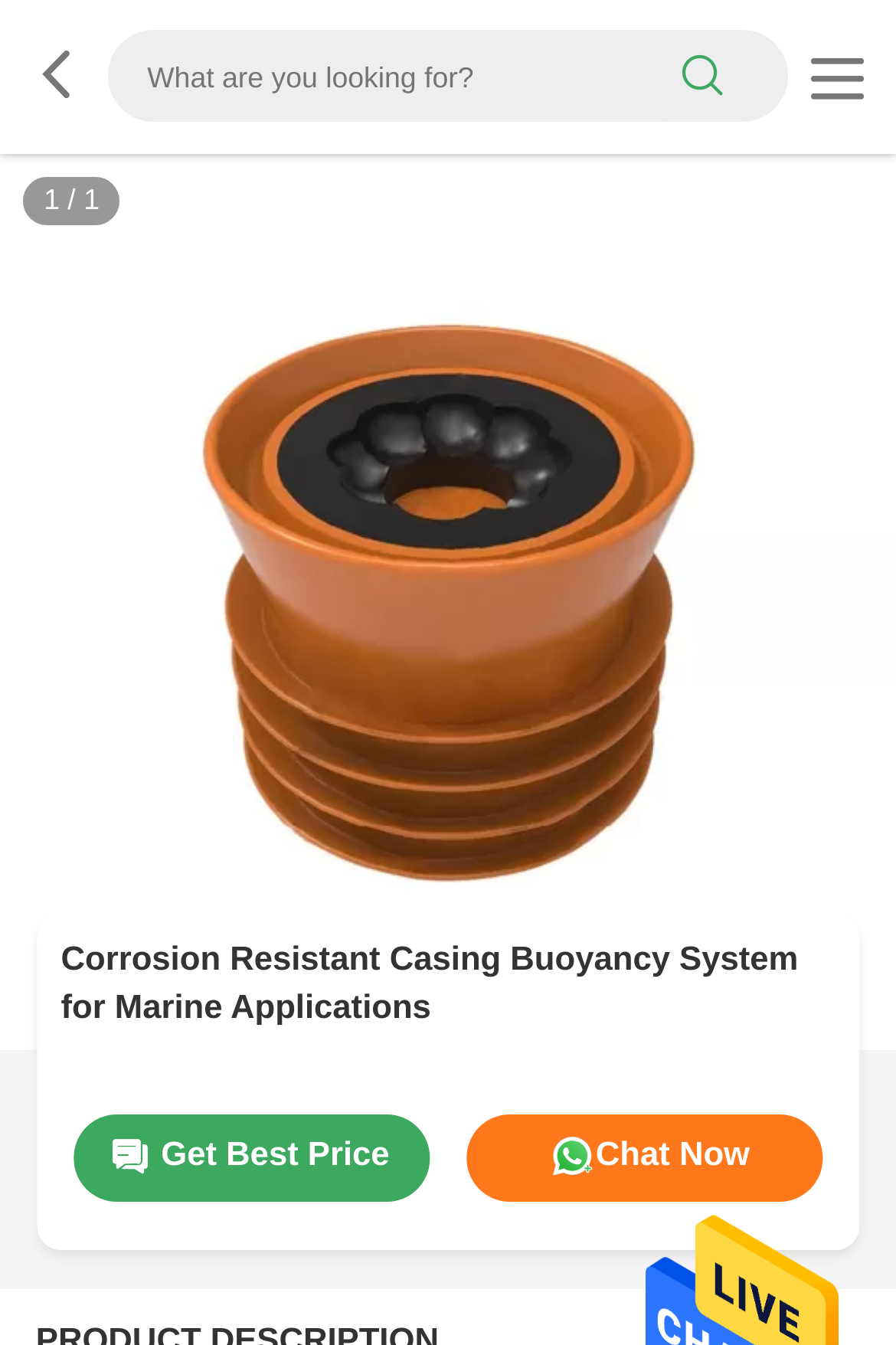Please find the bounding box coordinates in the format (top-left x, top-left y, bottom-right x, bottom-right y) for the given element description. Ensure the coordinates are floating point numbers between 0 and 1. Description: parent_node: search

[0.032, 0.021, 0.119, 0.092]